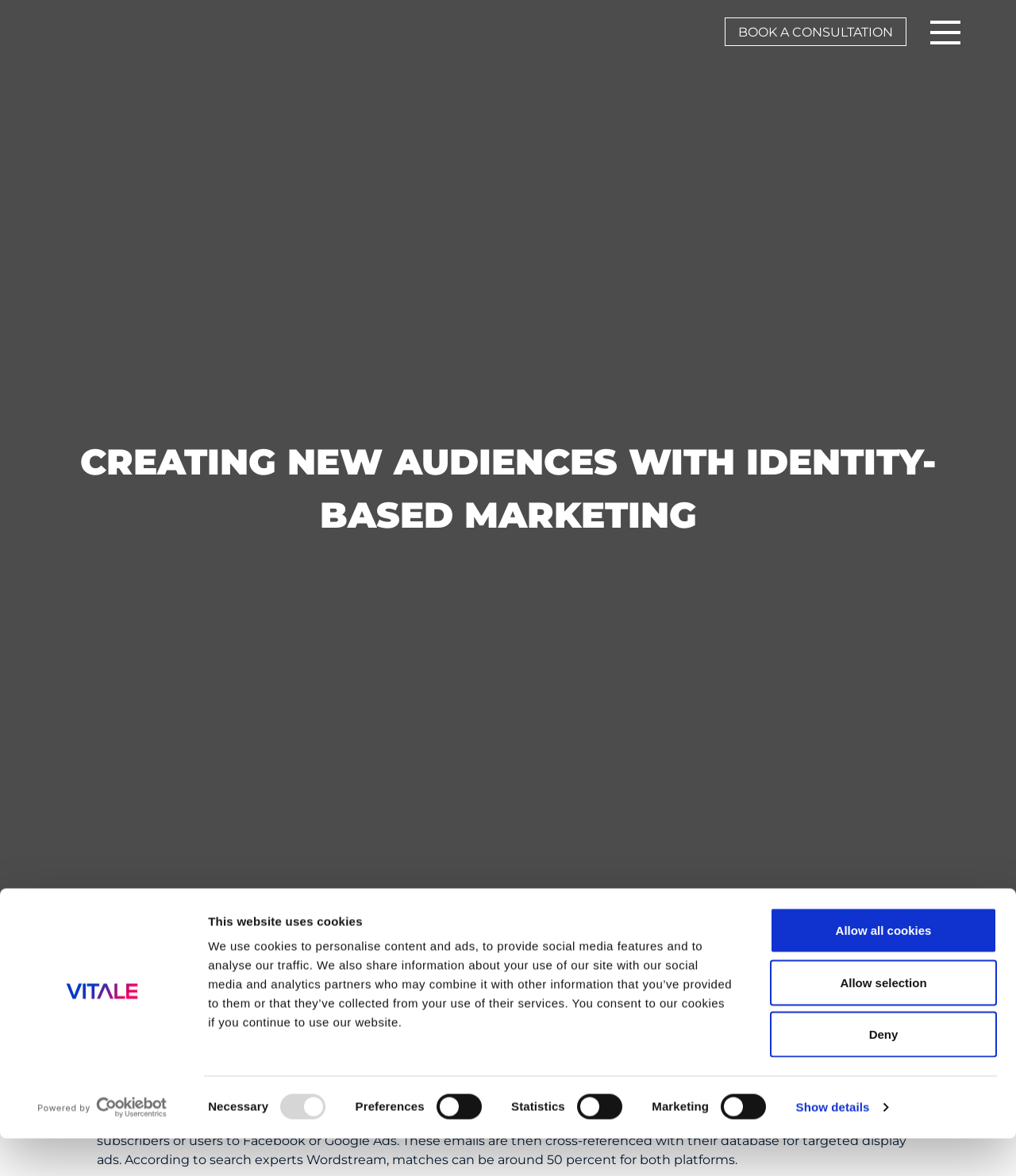Can you identify the bounding box coordinates of the clickable region needed to carry out this instruction: 'Click the 'Allow selection' button'? The coordinates should be four float numbers within the range of 0 to 1, stated as [left, top, right, bottom].

[0.758, 0.712, 0.981, 0.751]